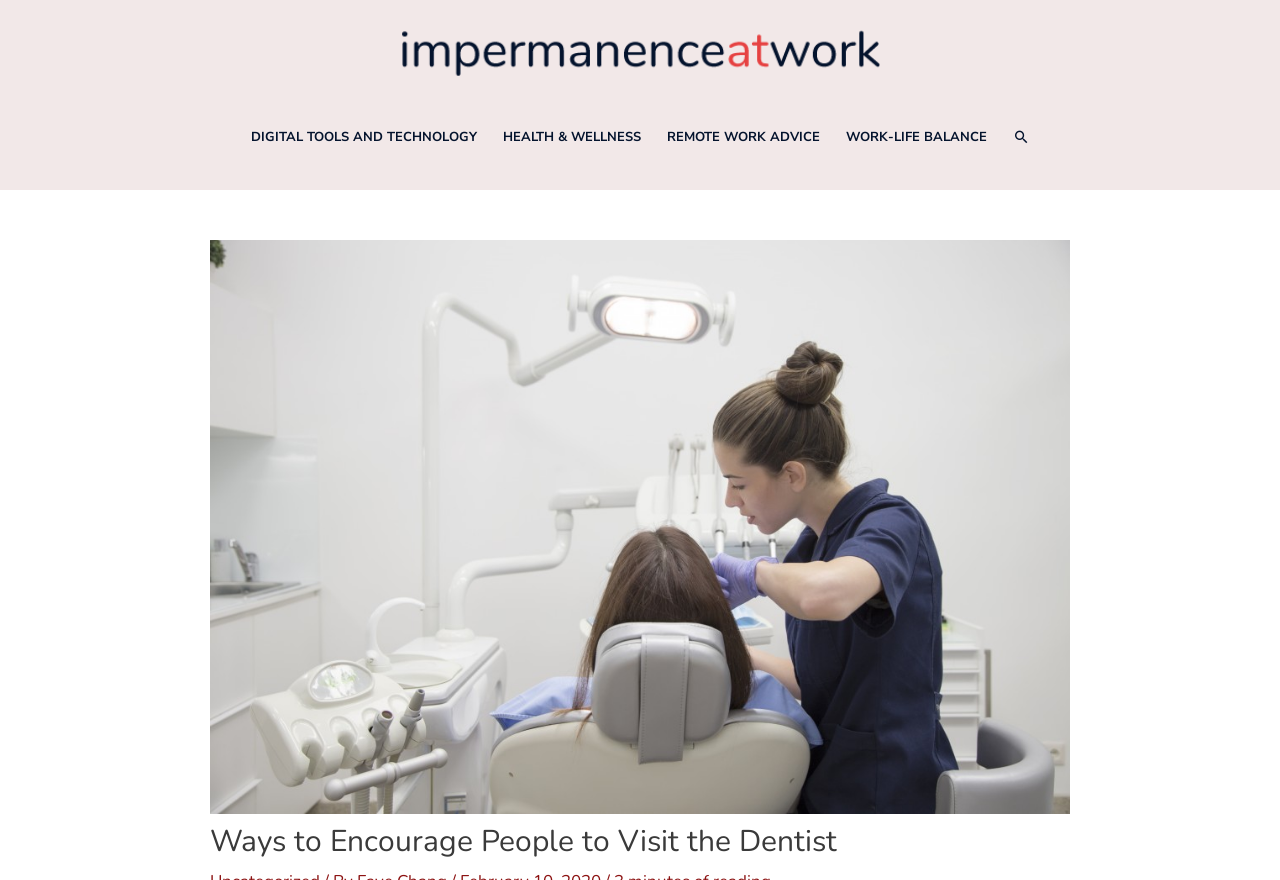Extract the main heading from the webpage content.

Ways to Encourage People to Visit the Dentist